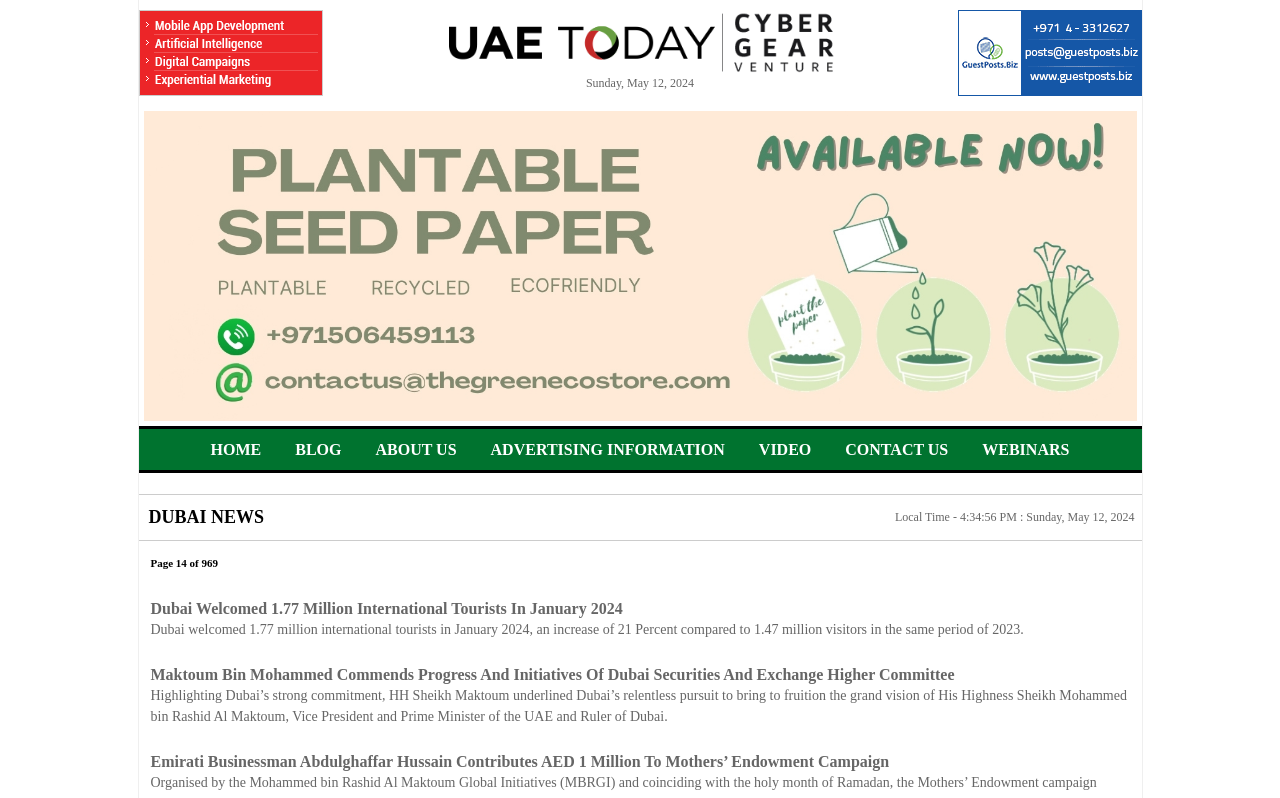Please determine the bounding box coordinates of the element's region to click for the following instruction: "Click on the 'CONTACT US' link".

[0.66, 0.553, 0.741, 0.574]